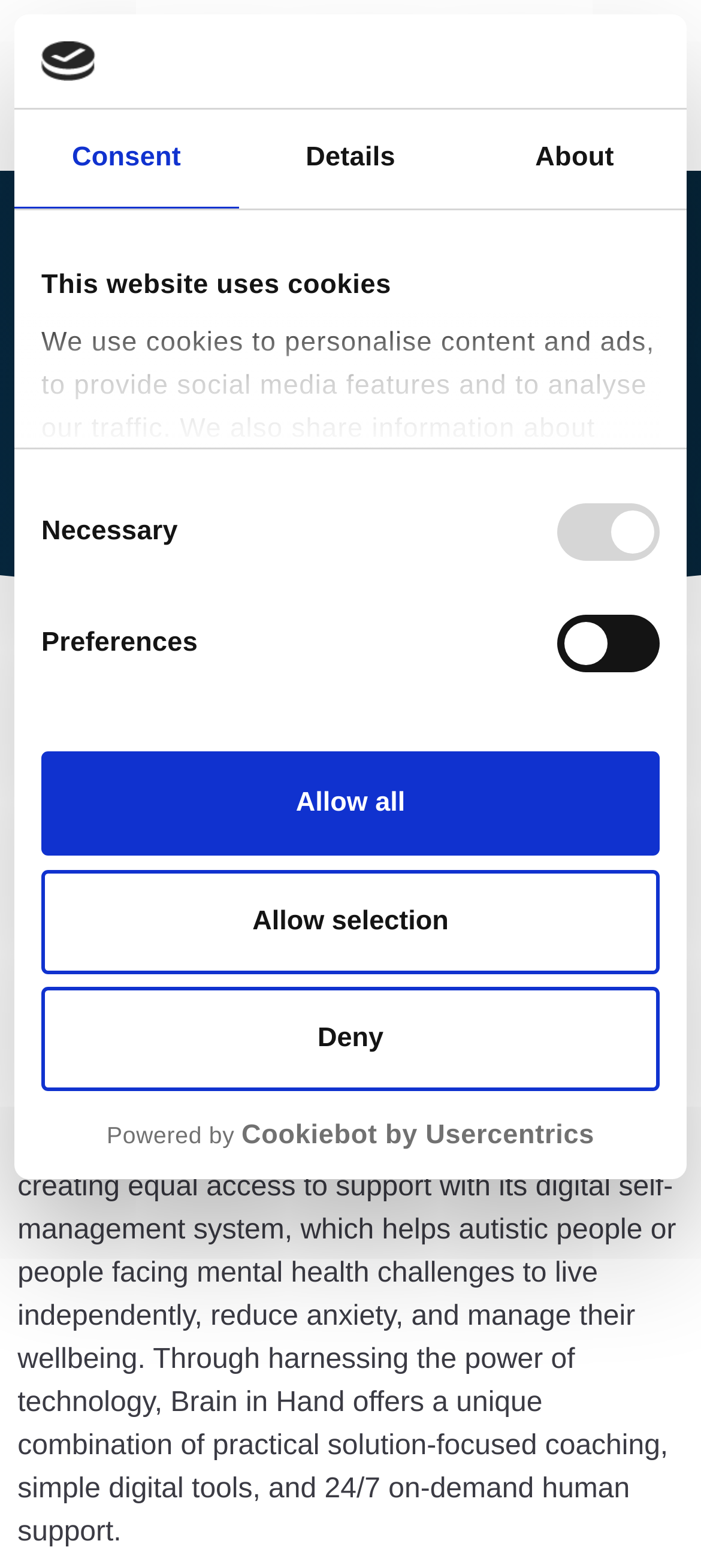Use a single word or phrase to answer the question:
What is the purpose of the digital self-management system?

to live independently